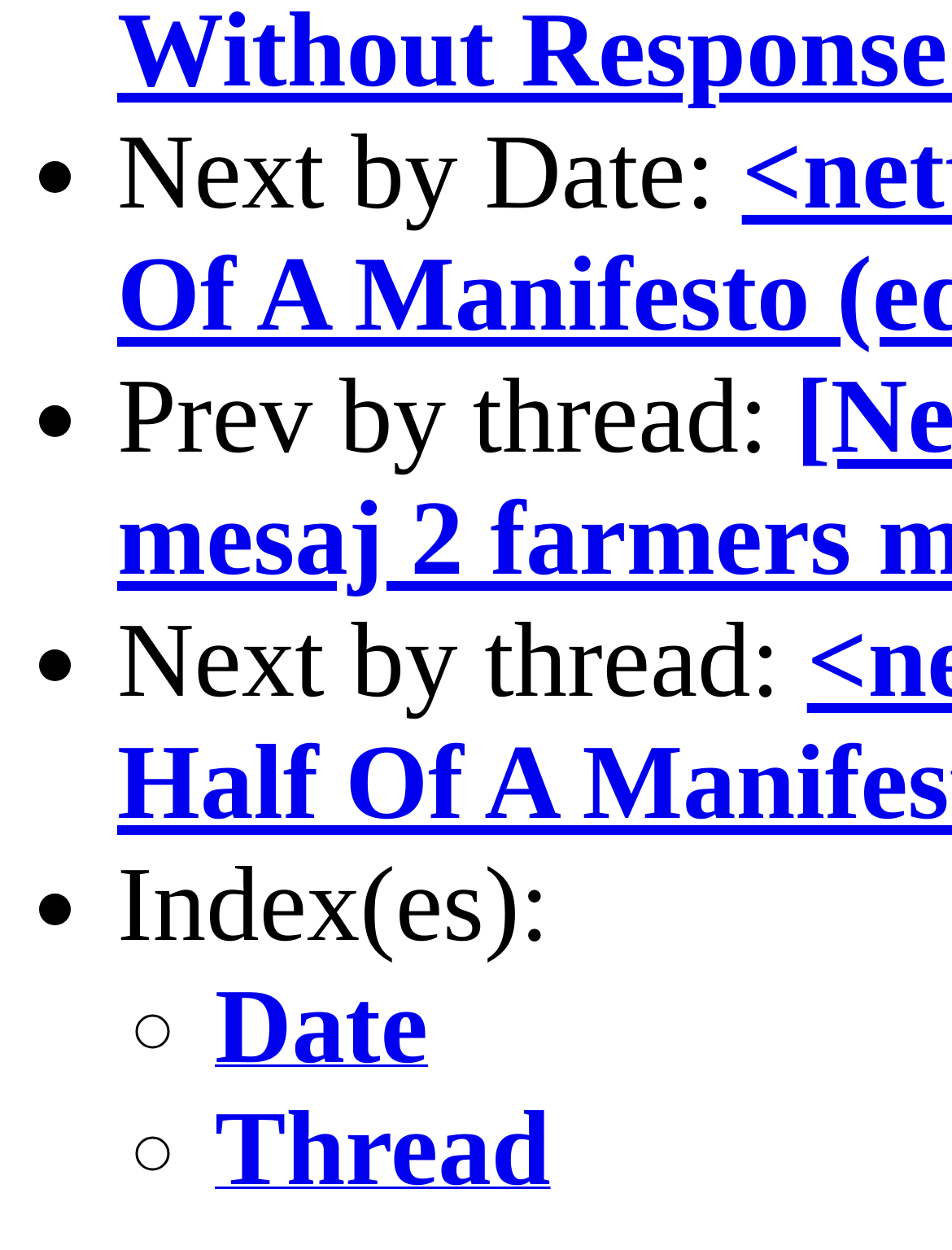What is the purpose of the list markers?
From the screenshot, provide a brief answer in one word or phrase.

To indicate navigation options